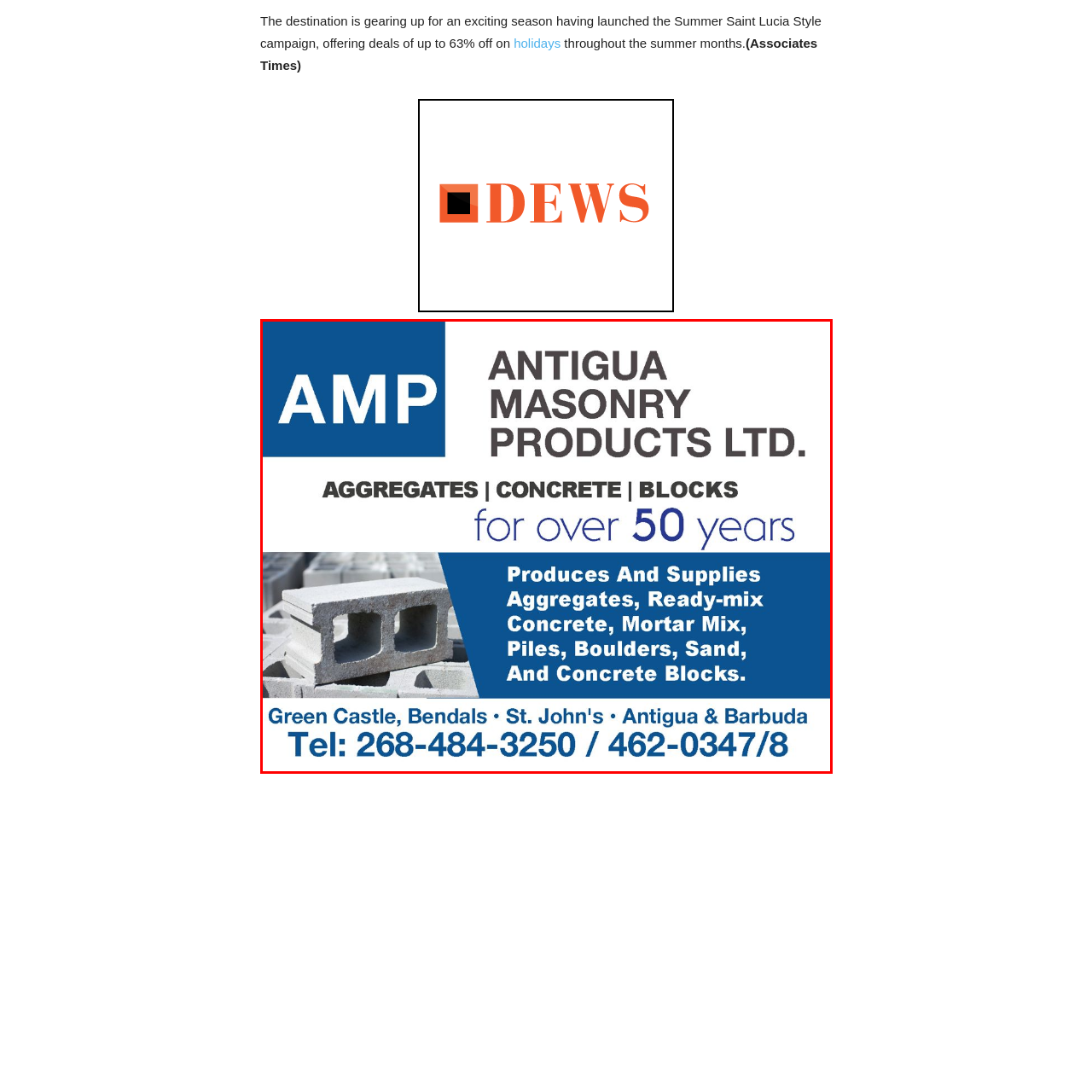Create a thorough and descriptive caption for the photo marked by the red boundary.

The image features a promotional graphic for Antigua Masonry Products Ltd. prominently displaying their logo and the abbreviation "AMP." The heading emphasizes their service focus on "Aggregates | Concrete | Blocks," highlighting their extensive experience in the industry with a claim of "for over 50 years." Below the main heading, there’s a description stating that the company "Produces And Supplies Aggregates, Ready-mix Concrete, Mortar Mix, Piles, Boulders, Sand, And Concrete Blocks." 

Furthermore, the graphic provides contact information at the bottom, listing the locations as Green Castle, Bendals, St. John's, Antigua & Barbuda, along with two telephone numbers: 268-484-3250 and 462-0347/8. The design features a professional and clean layout with a balanced color scheme that enhances readability.